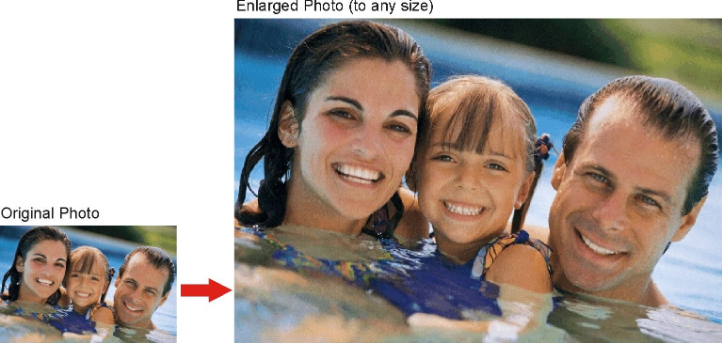What is the activity the family is doing in the portrait?
Look at the screenshot and provide an in-depth answer.

The family portrait showcases the mother, father, and daughter enjoying a moment together in a swimming pool, indicating that they are engaging in a swimming activity.